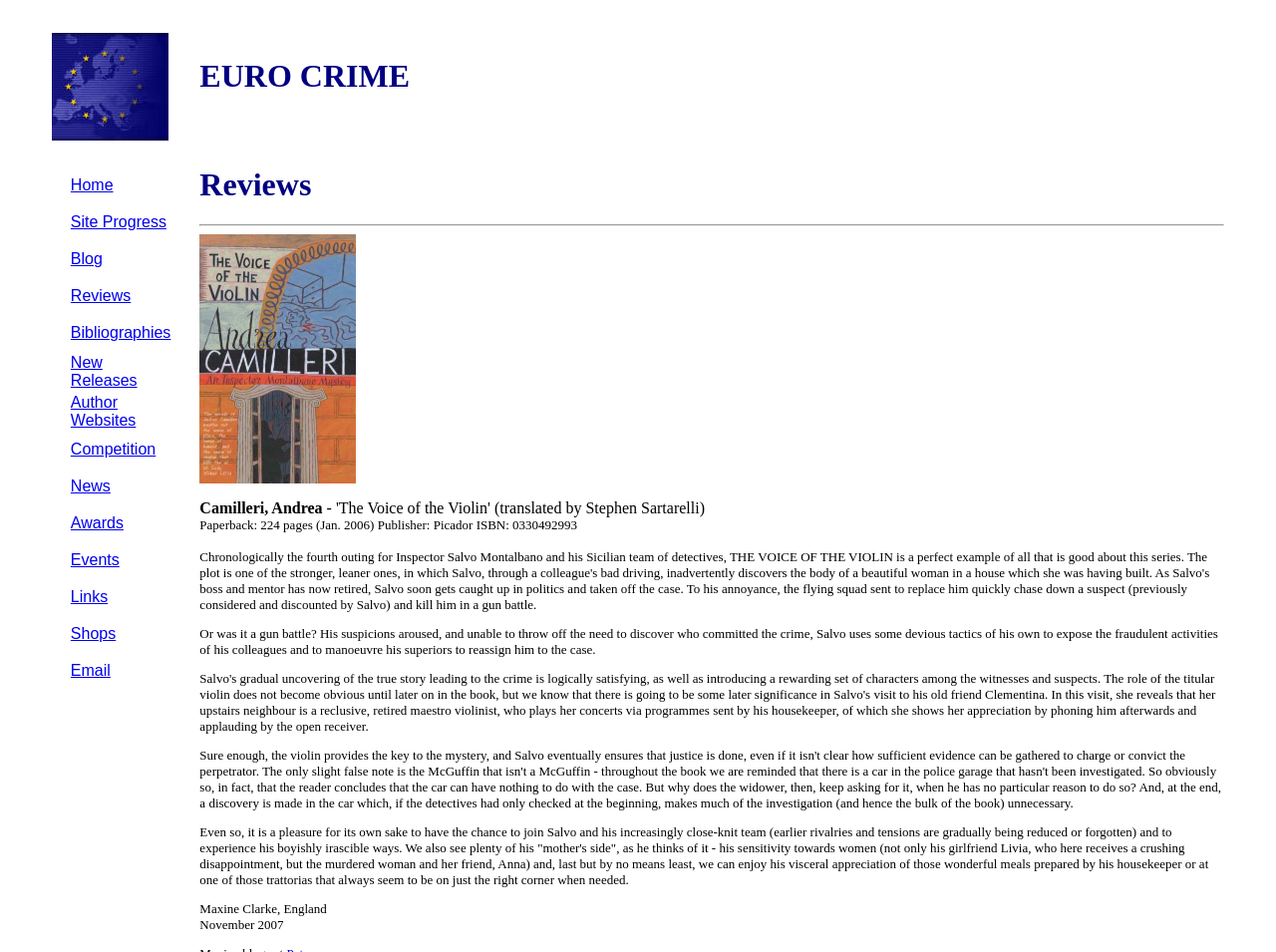Identify the bounding box for the UI element specified in this description: "Blog". The coordinates must be four float numbers between 0 and 1, formatted as [left, top, right, bottom].

[0.055, 0.263, 0.08, 0.281]